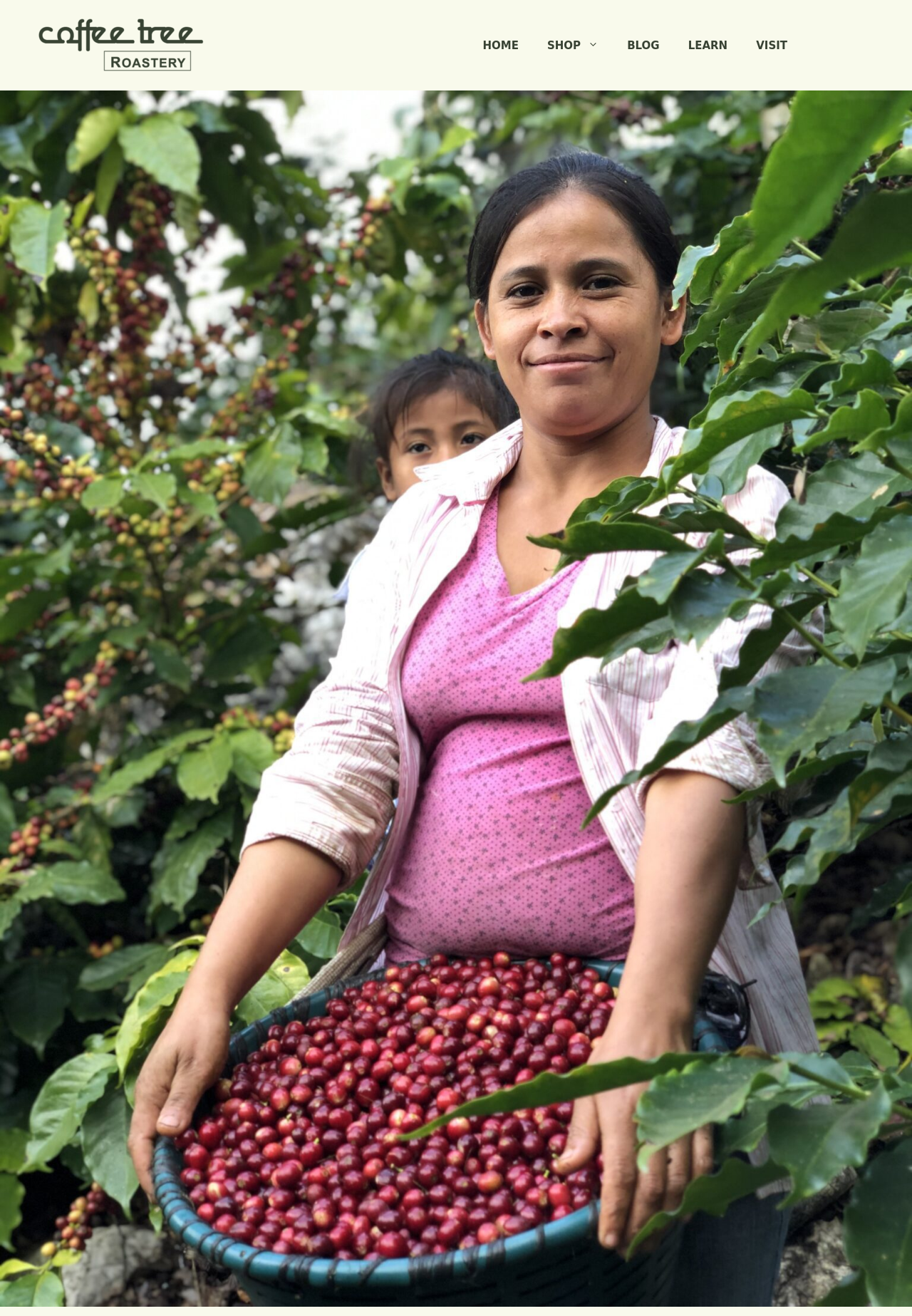Give a one-word or phrase response to the following question: What is the main topic of this blog?

Coffee processing